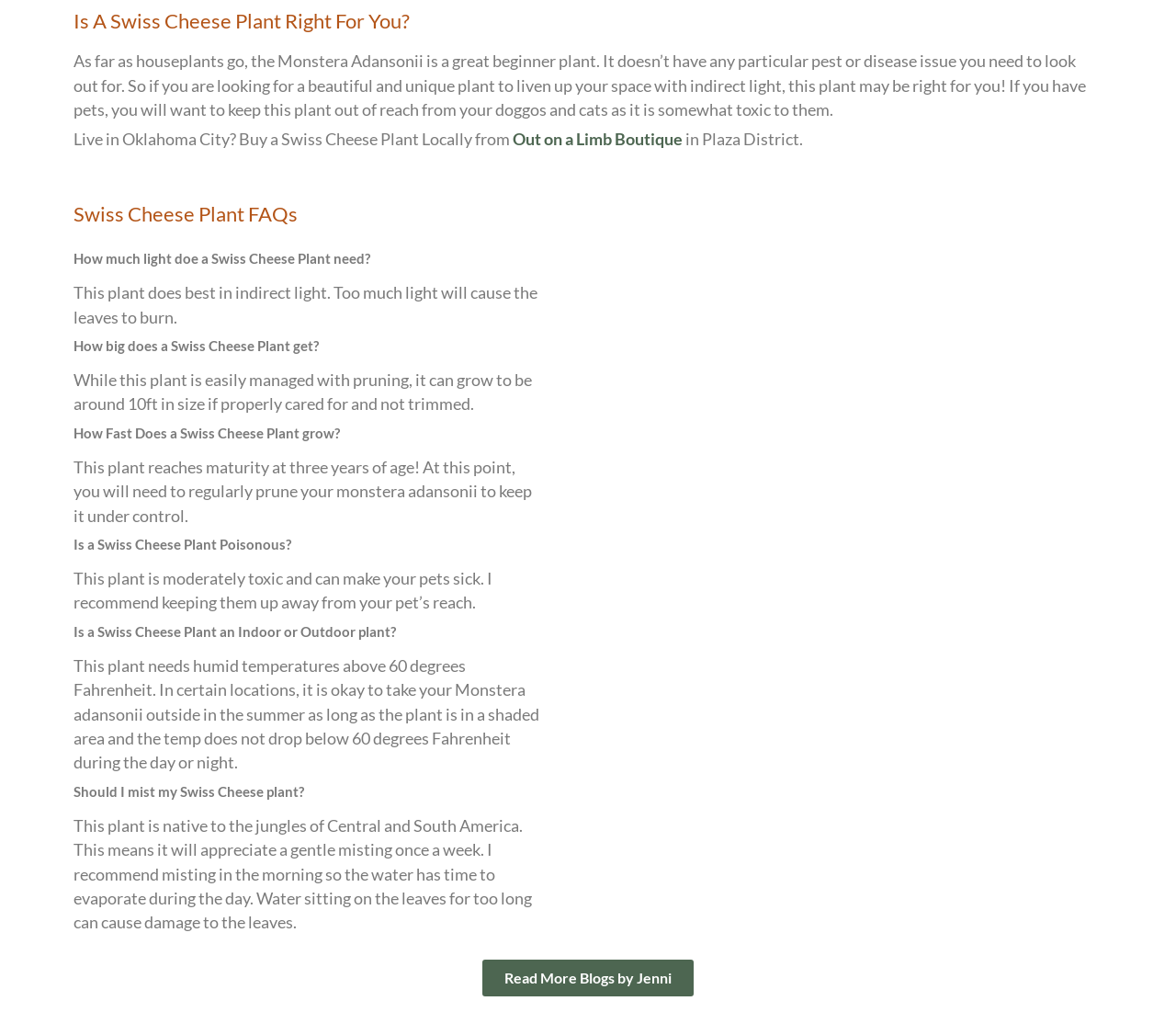Locate the bounding box coordinates of the UI element described by: "Out on a Limb Boutique". The bounding box coordinates should consist of four float numbers between 0 and 1, i.e., [left, top, right, bottom].

[0.436, 0.126, 0.58, 0.144]